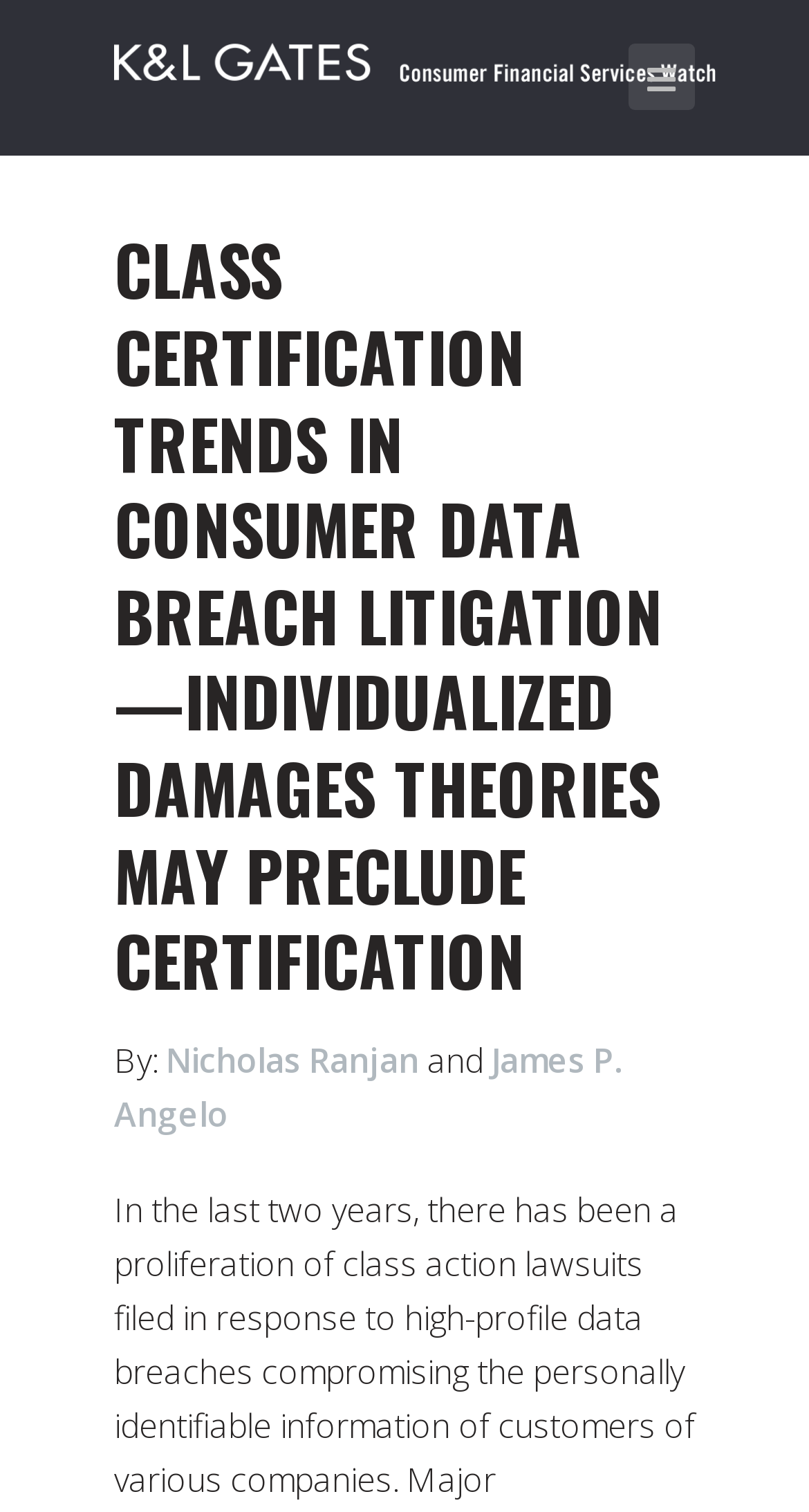What is the position of the 'CLASS CERTIFICATION TRENDS...' heading?
Can you provide an in-depth and detailed response to the question?

I found the answer by comparing the y1, y2 coordinates of the 'CLASS CERTIFICATION TRENDS...' heading and the 'By:' text, and found that the heading has smaller y1, y2 values, so it is above the 'By:' text.